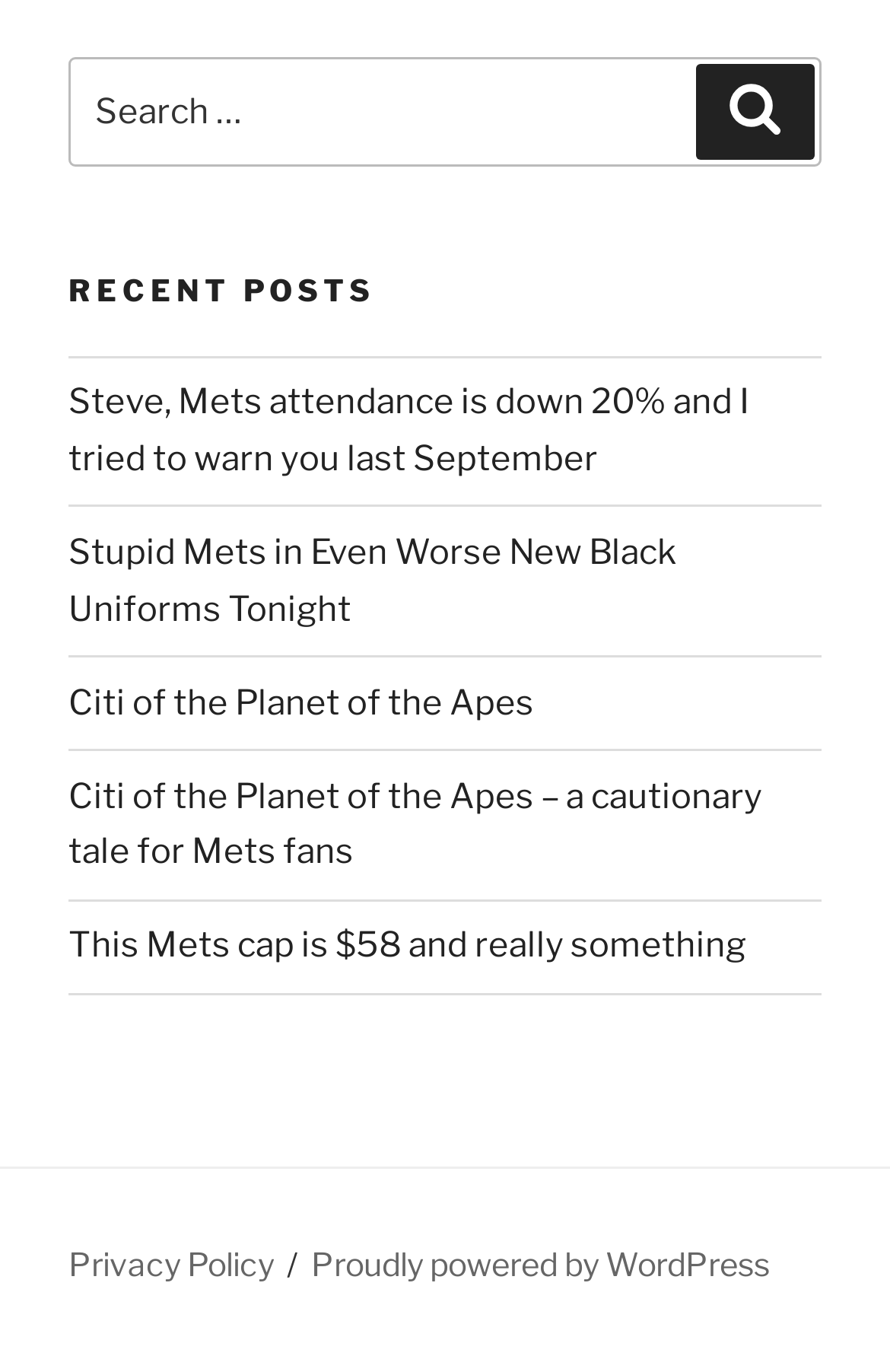Respond with a single word or phrase for the following question: 
How many links are there in the sidebar?

6